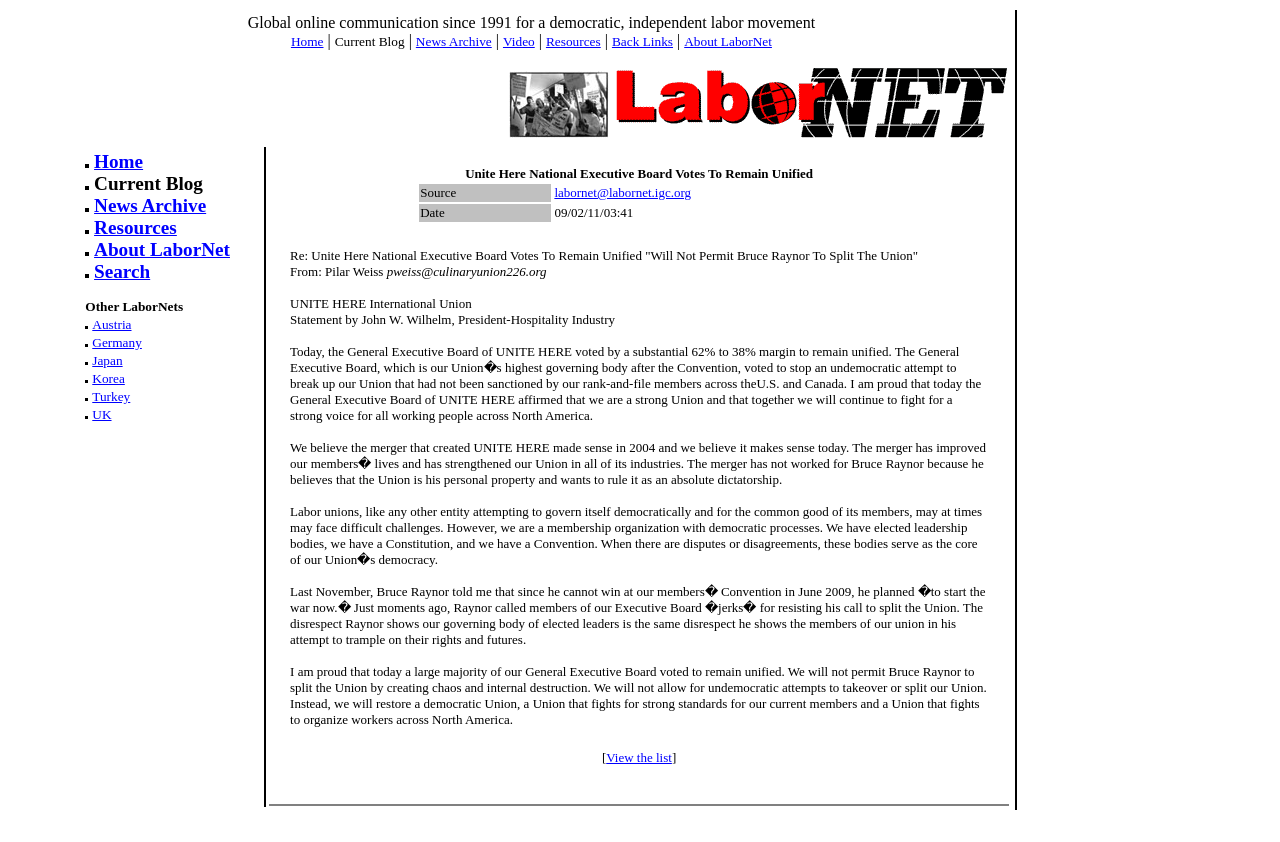Please locate the bounding box coordinates of the element that should be clicked to complete the given instruction: "Check the CONTACT US information".

None